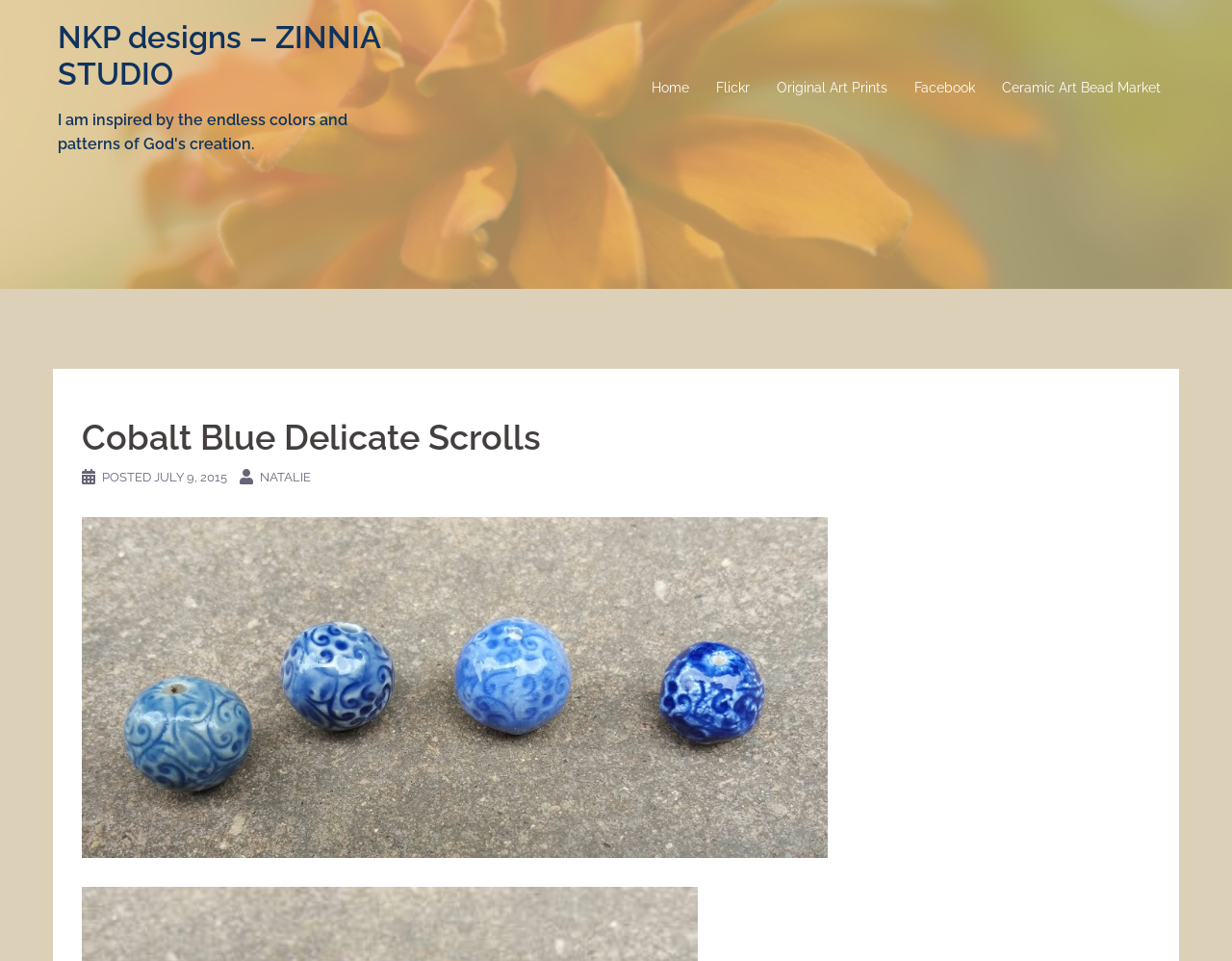Summarize the webpage with a detailed and informative caption.

The webpage appears to be a blog or portfolio page for an artist or designer, with a focus on showcasing their work and creative inspirations. At the top of the page, there is a heading that reads "NKP designs – ZINNIA STUDIO", which is also a clickable link. Below this, there is a quote from the artist, "I am inspired by the endless colors and patterns of God's creation."

On the top-right side of the page, there is a navigation menu with links to "Home", "Flickr", "Original Art Prints", "Facebook", and "Ceramic Art Bead Market". 

The main content of the page is a header section with a heading that reads "Cobalt Blue Delicate Scrolls". Below this, there is a table layout with two images, one on the left and one on the right, accompanied by some text and a link to a specific date, "JULY 9, 2015". The text "POSTED" is located above the date. There is also a link to the author's name, "NATALIE", located below the images.

Overall, the page has a clean and simple layout, with a focus on showcasing the artist's work and creative inspirations.